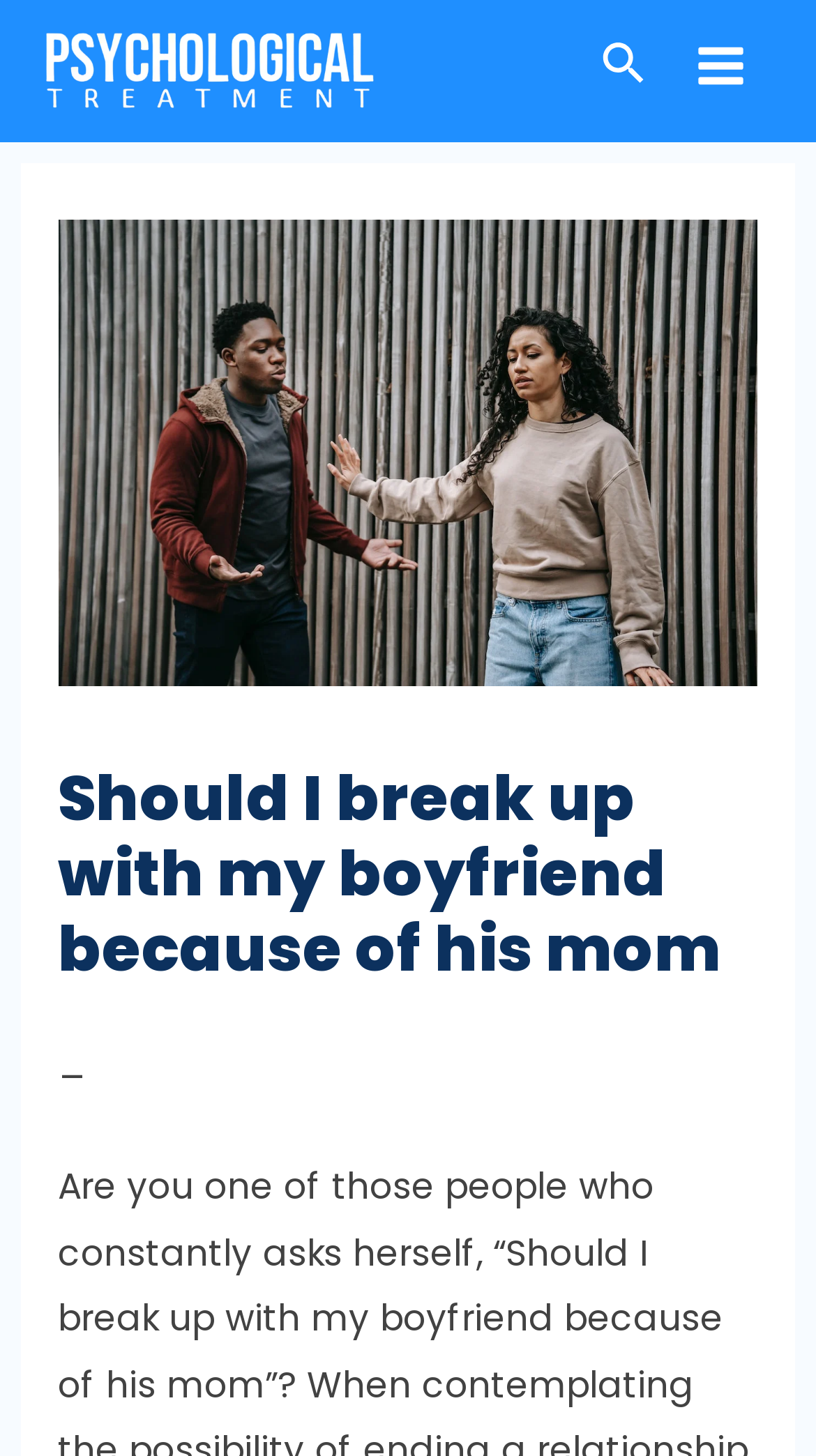Find the bounding box coordinates for the element described here: "aria-label="Search icon link"".

[0.739, 0.027, 0.795, 0.071]